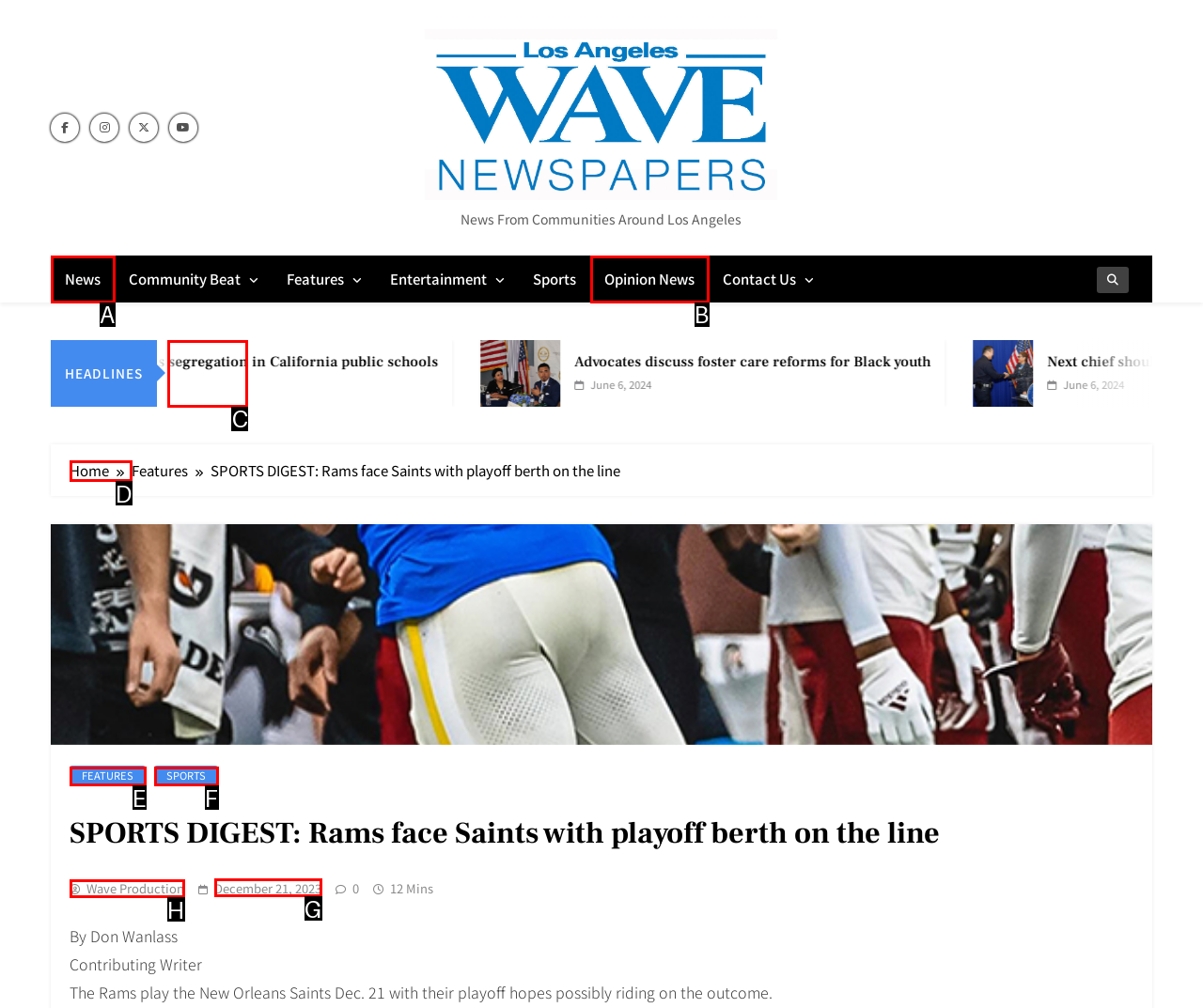Select the HTML element that fits the following description: December 21, 2023
Provide the letter of the matching option.

G